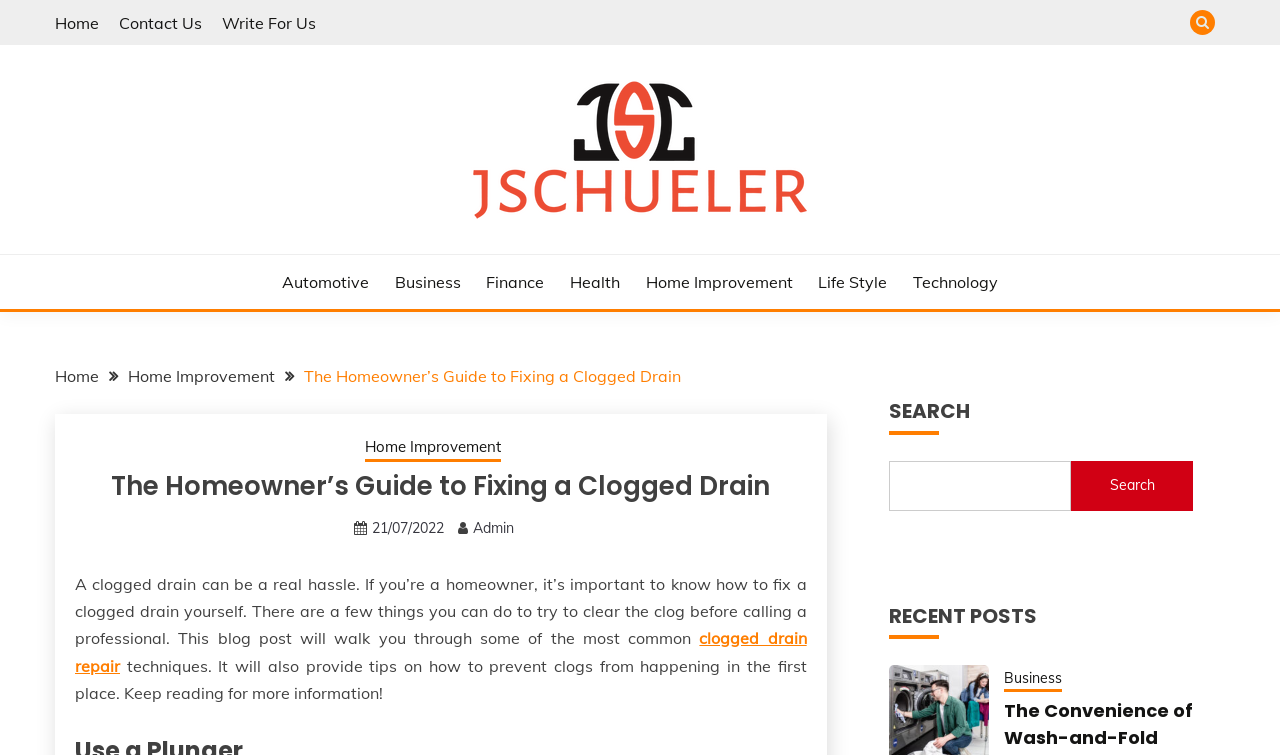What is the category of the current article?
Examine the screenshot and reply with a single word or phrase.

Home Improvement